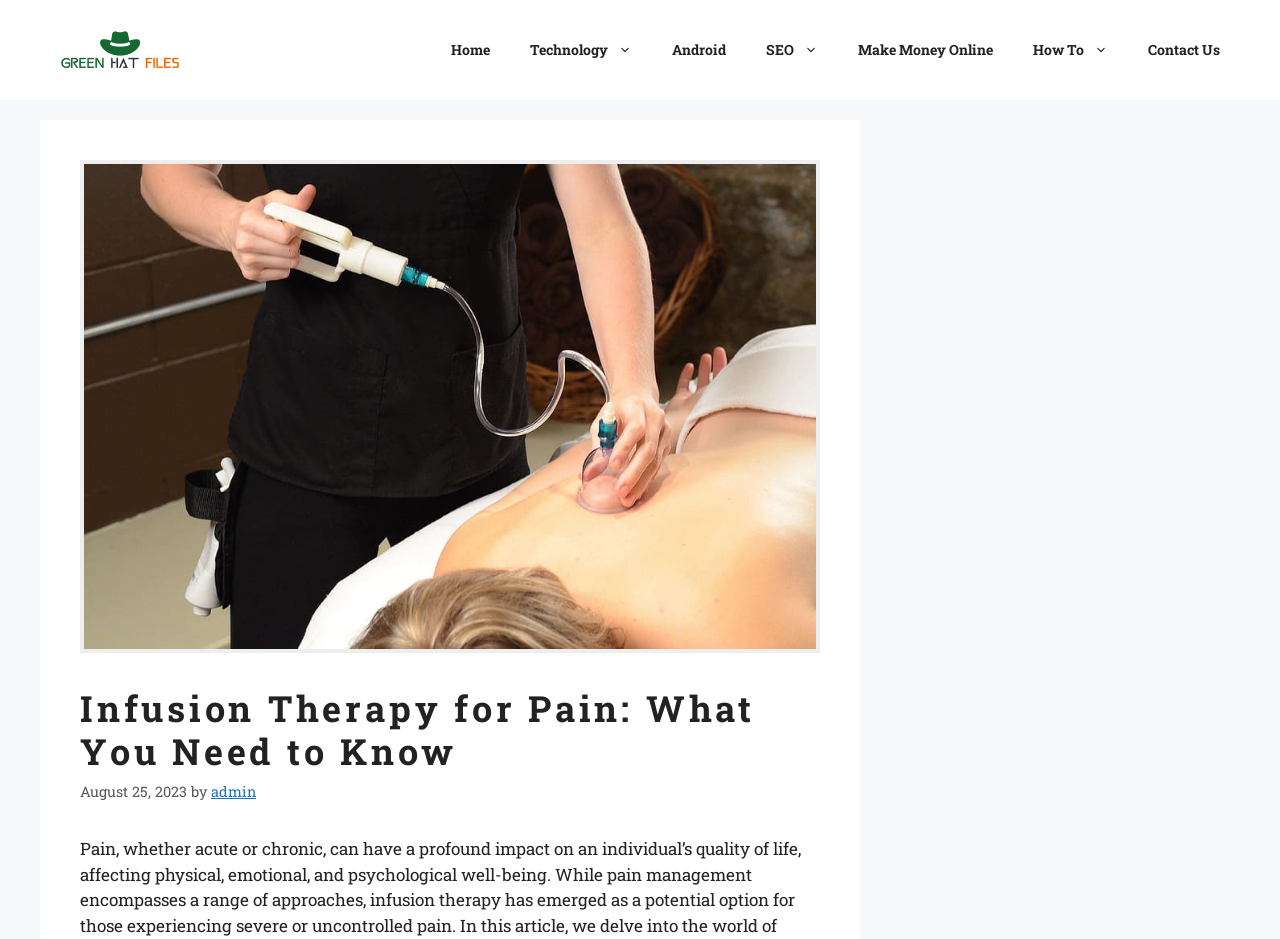Given the element description, predict the bounding box coordinates in the format (top-left x, top-left y, bottom-right x, bottom-right y), using floating point numbers between 0 and 1: Kalender

None